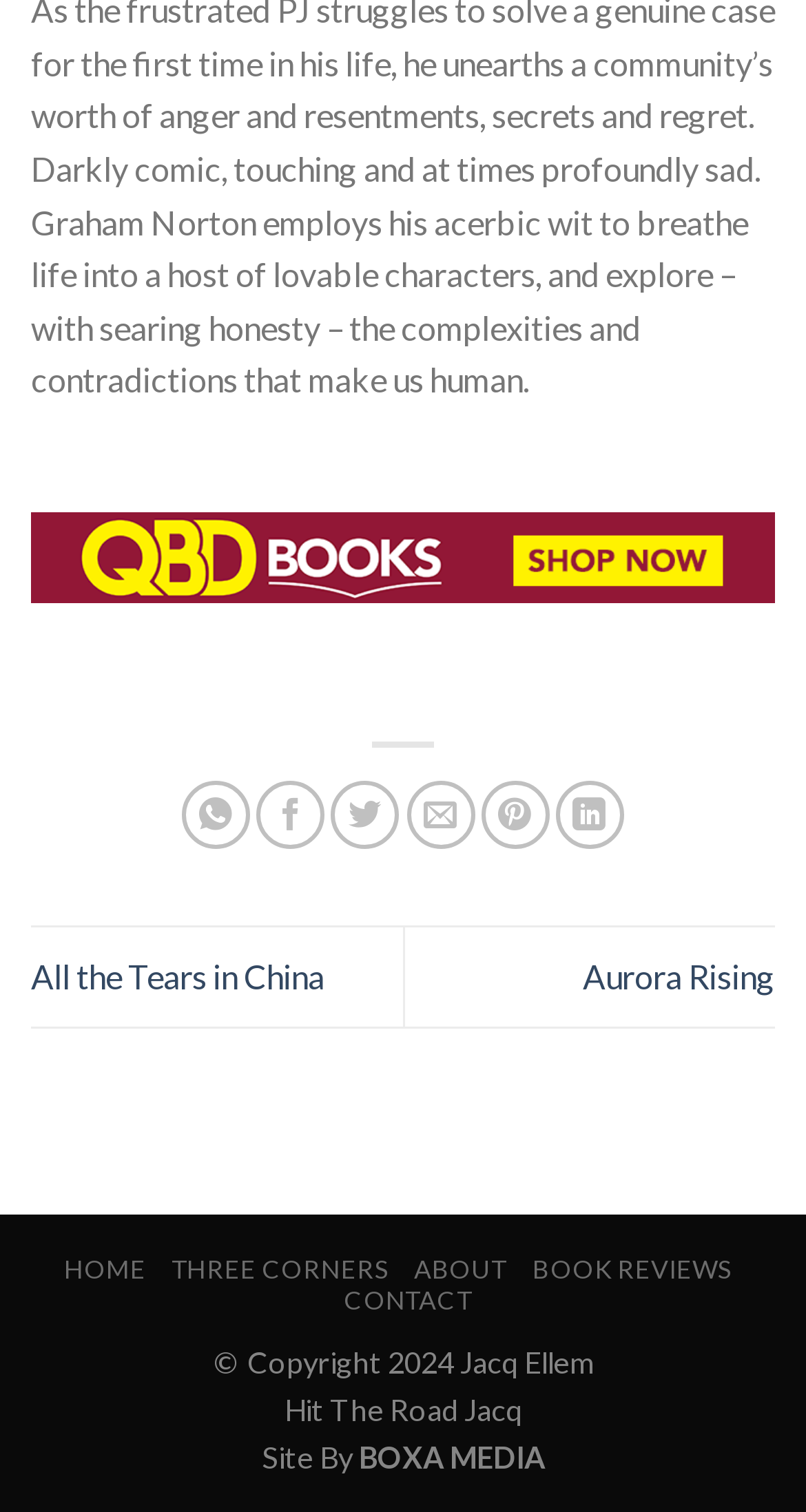Based on the image, provide a detailed response to the question:
Who is the author of the webpage?

I looked at the copyright information at the bottom of the webpage and found that the author of the webpage is Jacq Ellem, as indicated by the text '© Copyright 2024 Jacq Ellem'.